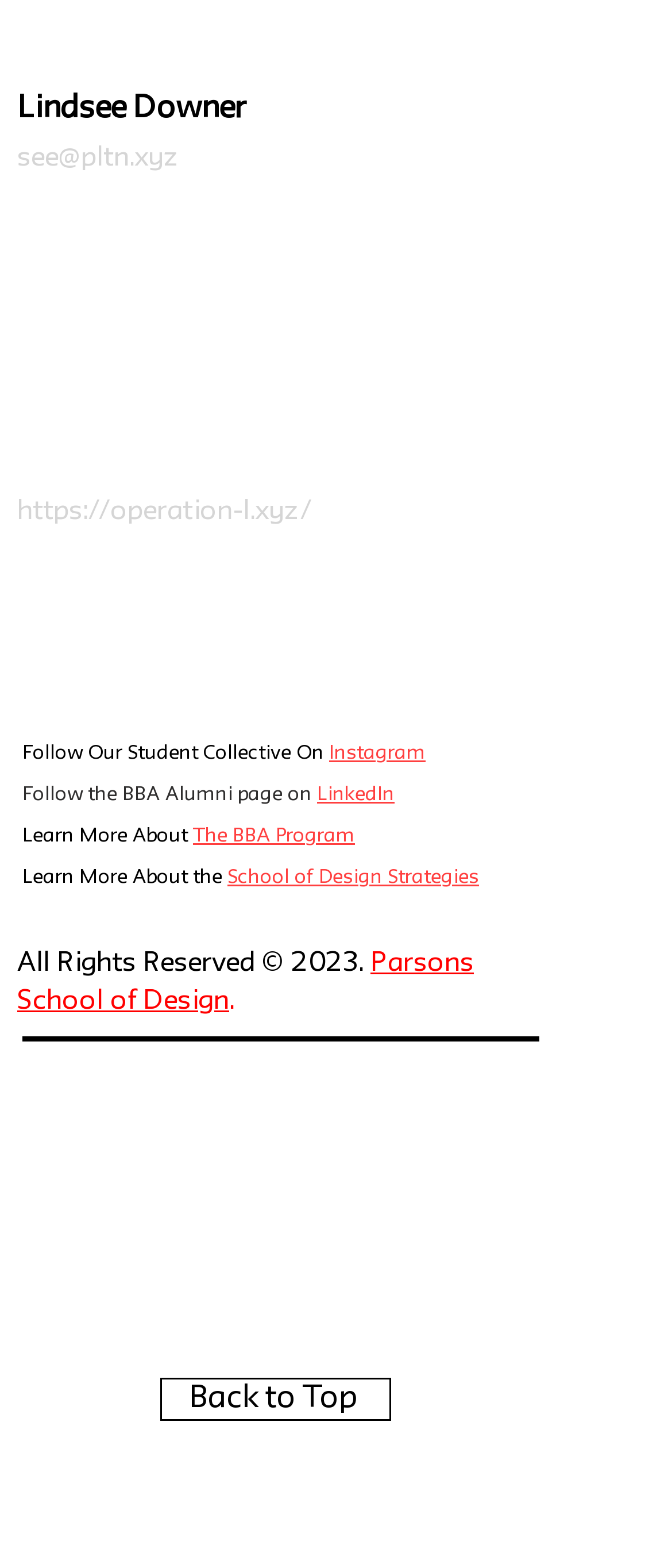Pinpoint the bounding box coordinates of the area that must be clicked to complete this instruction: "visit see@pltn.xyz".

[0.026, 0.093, 0.267, 0.108]